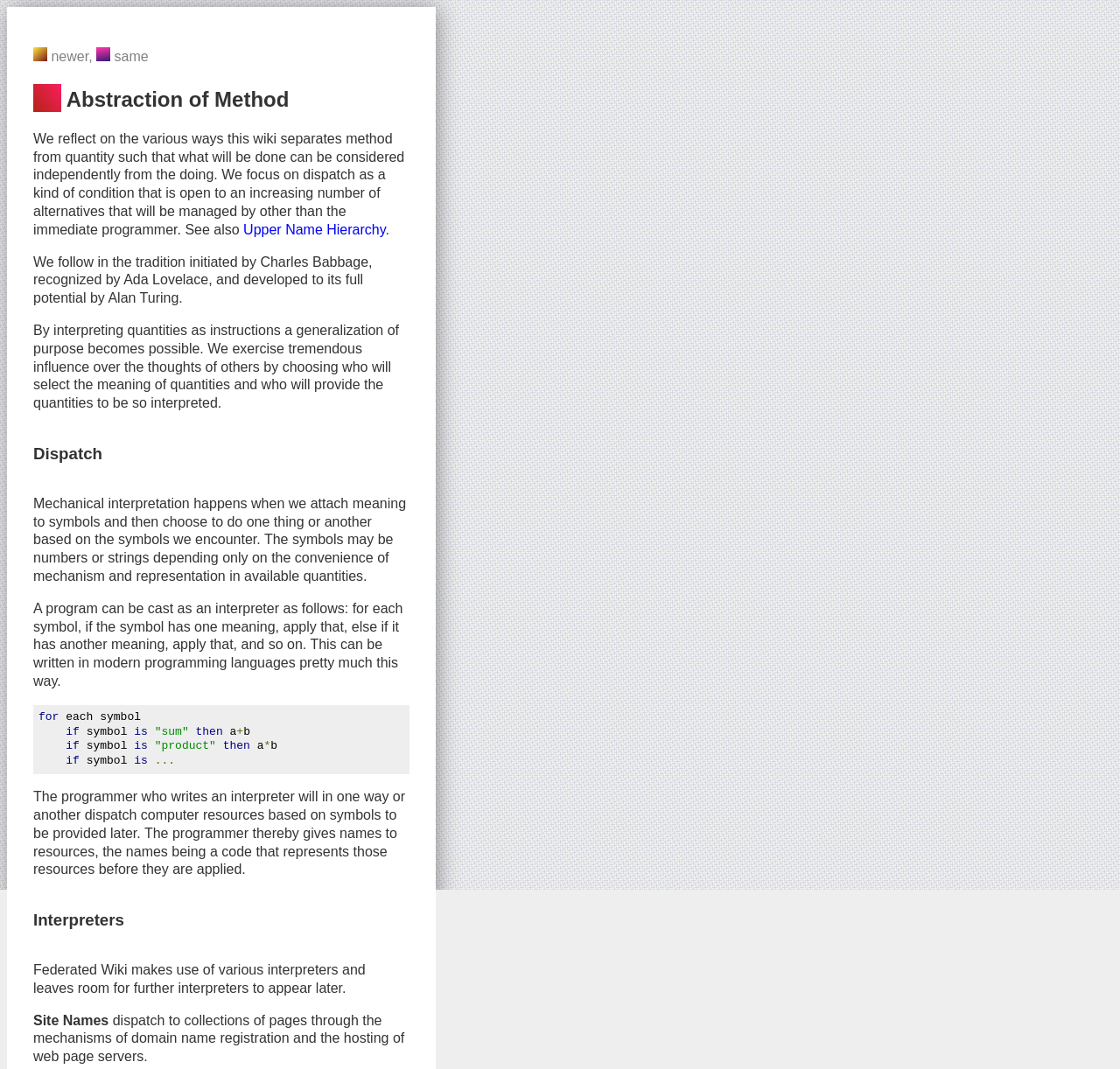Please analyze the image and give a detailed answer to the question:
What is mechanical interpretation in the context of programming?

Mechanical interpretation in the context of programming is the process of attaching meaning to symbols and then choosing to do one thing or another based on the symbols encountered. This is explained in the paragraph that describes mechanical interpretation as happening when we attach meaning to symbols and then choose to do one thing or another based on the symbols we encounter.